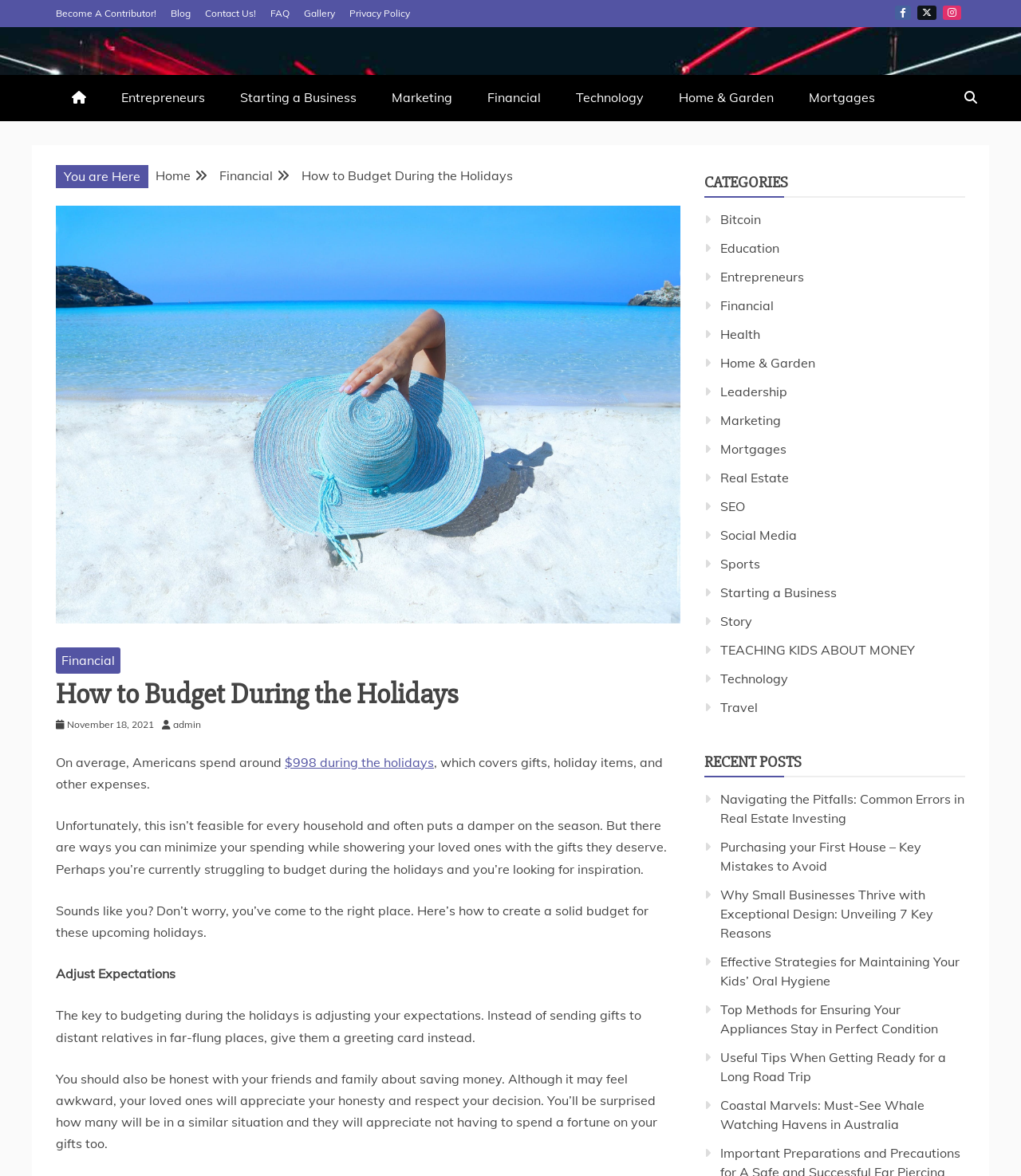Using the element description List of languages English, predict the bounding box coordinates for the UI element. Provide the coordinates in (top-left x, top-left y, bottom-right x, bottom-right y) format with values ranging from 0 to 1.

None